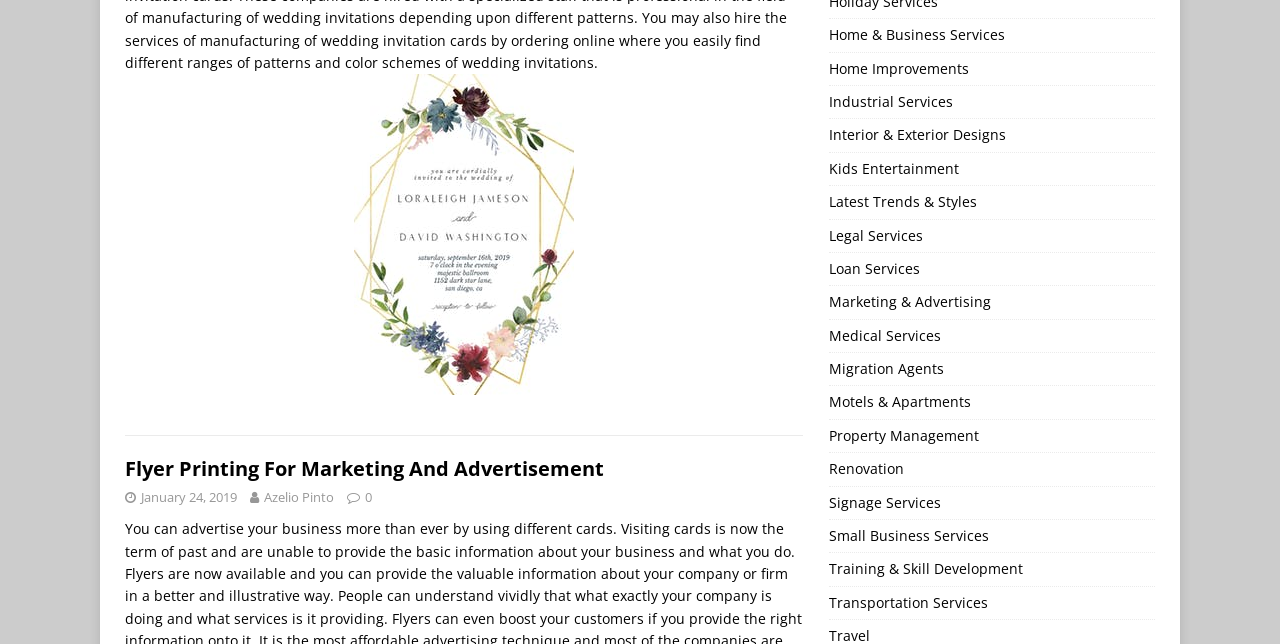For the following element description, predict the bounding box coordinates in the format (top-left x, top-left y, bottom-right x, bottom-right y). All values should be floating point numbers between 0 and 1. Description: Latest Trends & Styles

[0.647, 0.289, 0.902, 0.339]